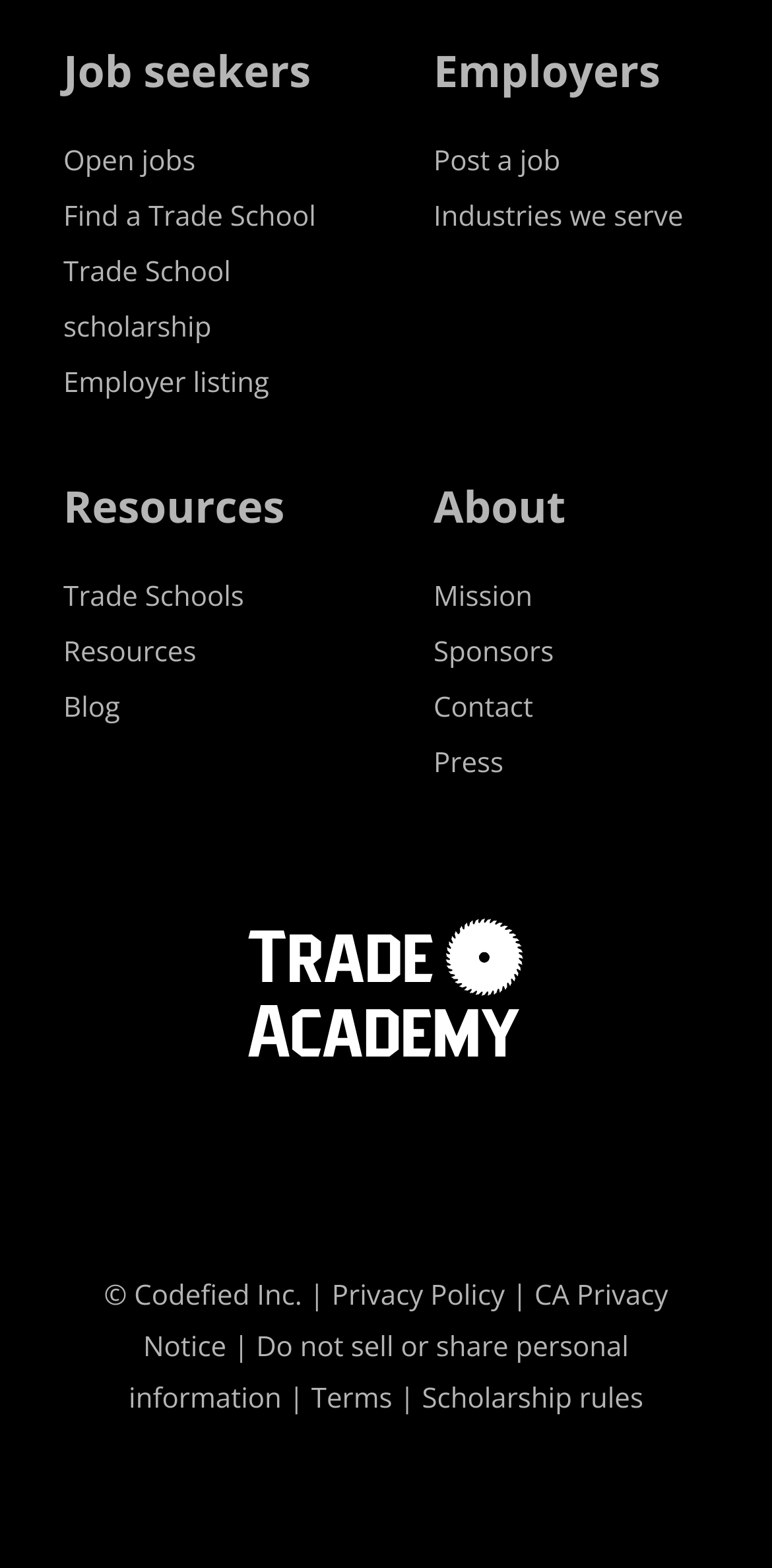What is the purpose of the 'Scholarship rules' link?
Using the image, provide a concise answer in one word or a short phrase.

Scholarship information